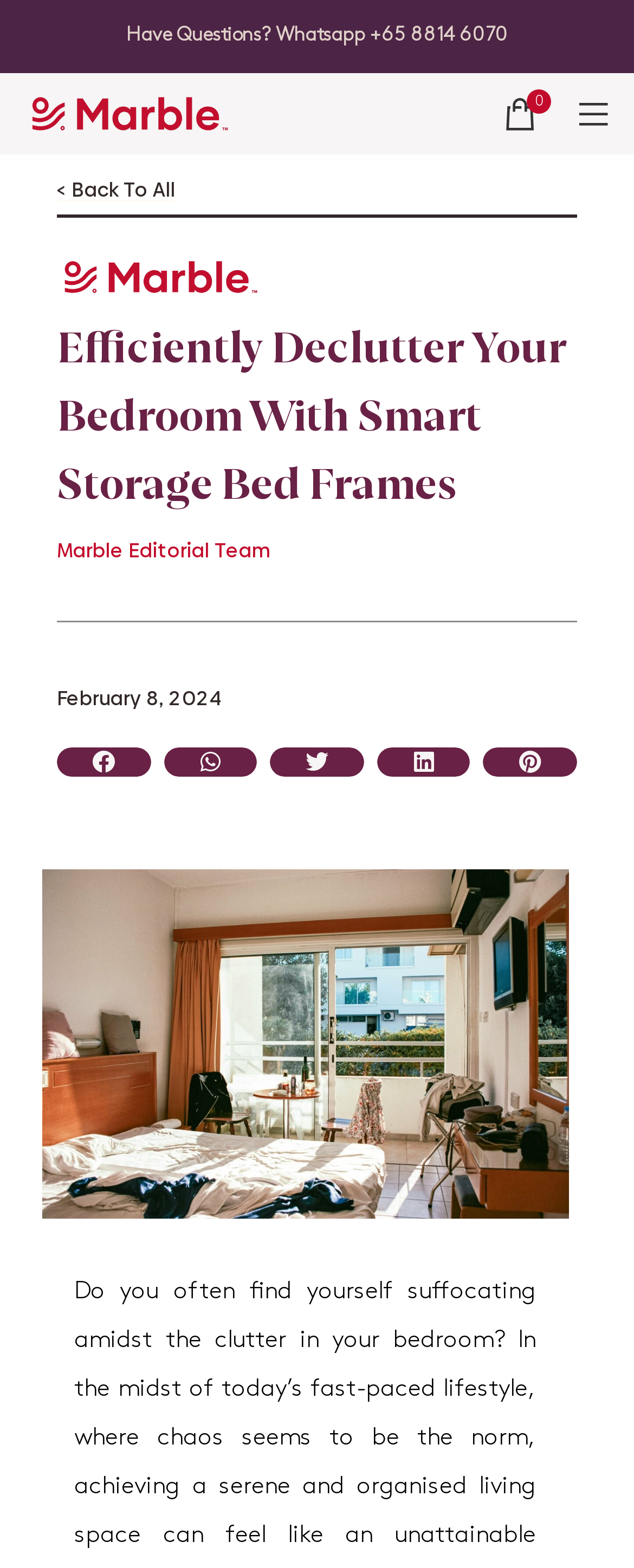Please determine the bounding box coordinates, formatted as (top-left x, top-left y, bottom-right x, bottom-right y), with all values as floating point numbers between 0 and 1. Identify the bounding box of the region described as: < Back to all

[0.09, 0.115, 0.277, 0.128]